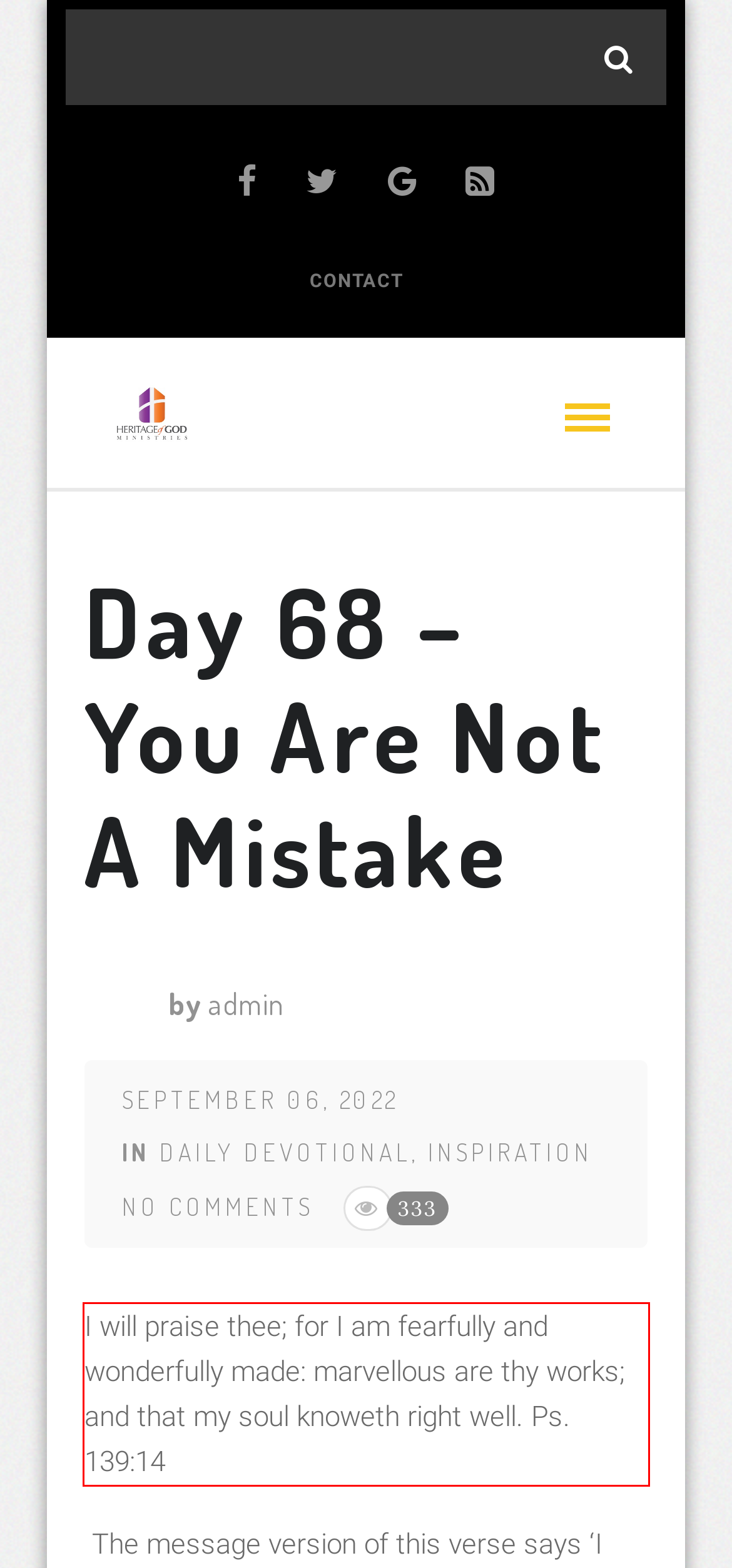You are provided with a screenshot of a webpage featuring a red rectangle bounding box. Extract the text content within this red bounding box using OCR.

I will praise thee; for I am fearfully and wonderfully made: marvellous are thy works; and that my soul knoweth right well. Ps. 139:14